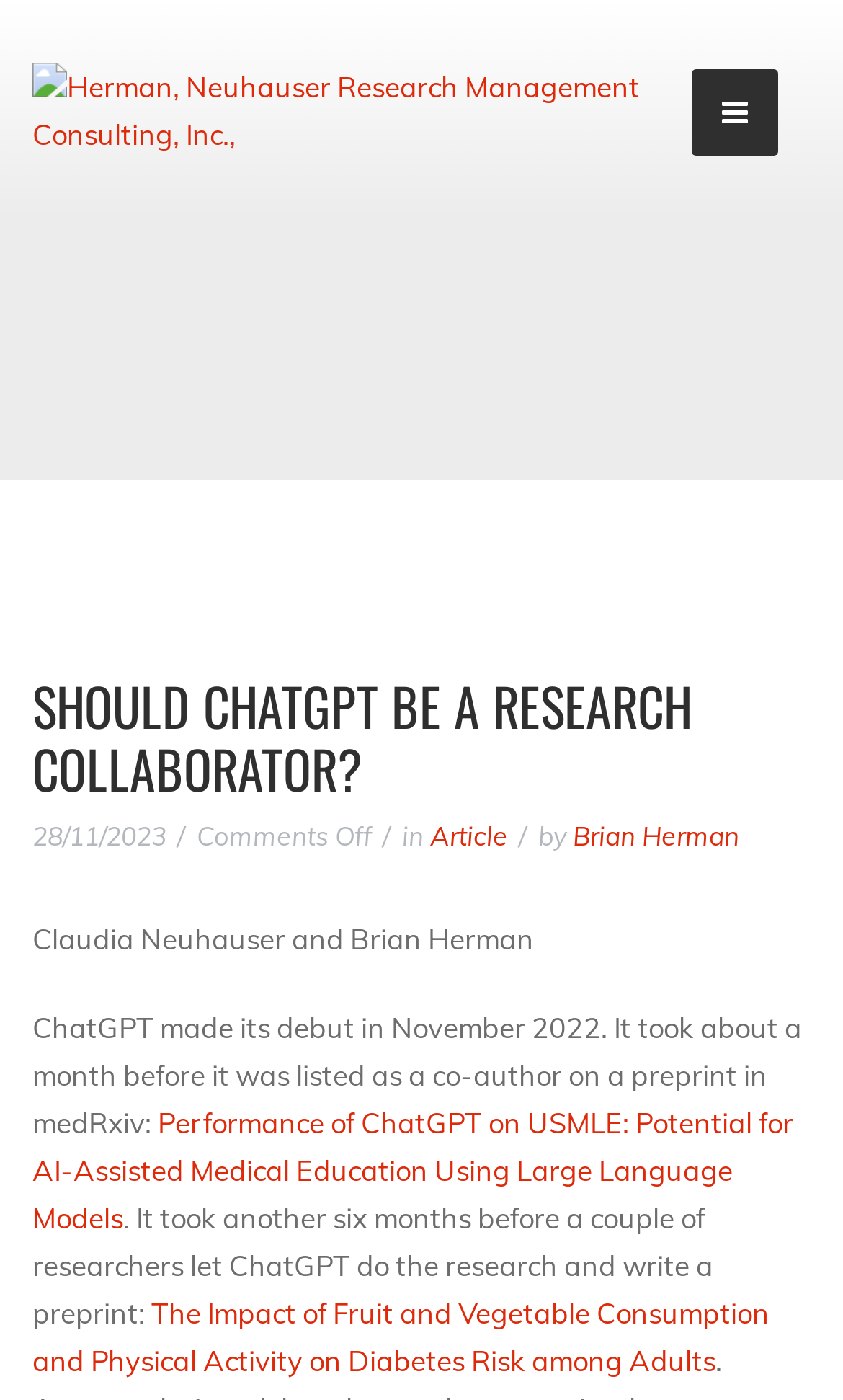Mark the bounding box of the element that matches the following description: "Design Services".

None